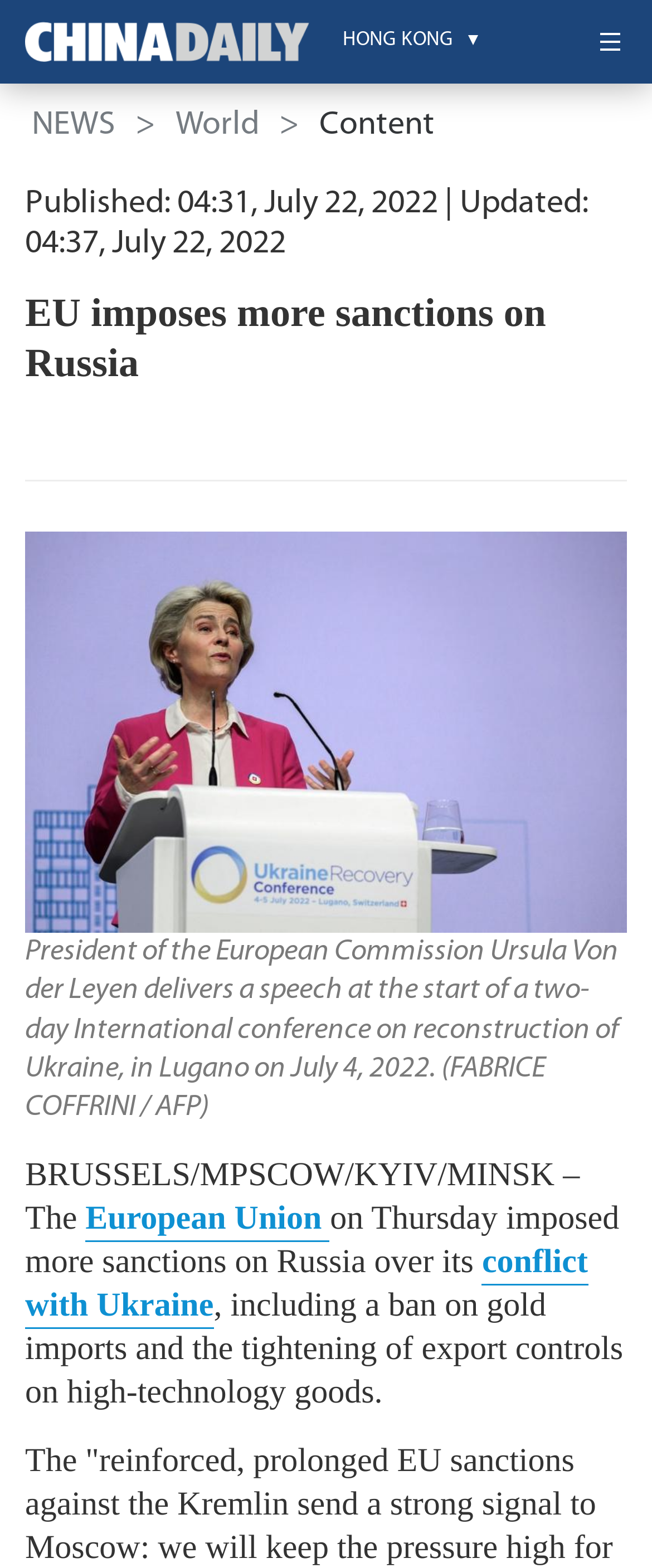Present a detailed account of what is displayed on the webpage.

The webpage appears to be a news article about the European Union imposing sanctions on Russia. At the top left of the page, there is an image, and next to it, a horizontal menubar with a menu item "HONG KONG" that is currently expanded. Below the menubar, there is a navigation section with a breadcrumb trail, featuring links to "NEWS", "World", and "Content".

On the left side of the page, there are two lines of text indicating the publication and update dates of the article. The main title of the article, "EU imposes more sanctions on Russia", is located below the dates. 

The main content of the article starts with a paragraph of text, which is followed by a captioned image of the President of the European Commission, Ursula Von der Leyen, delivering a speech. The article continues with several paragraphs of text, including links to relevant topics such as the "European Union" and "conflict with Ukraine". The text describes the sanctions imposed by the EU, including a ban on gold imports and tightened export controls on high-technology goods.